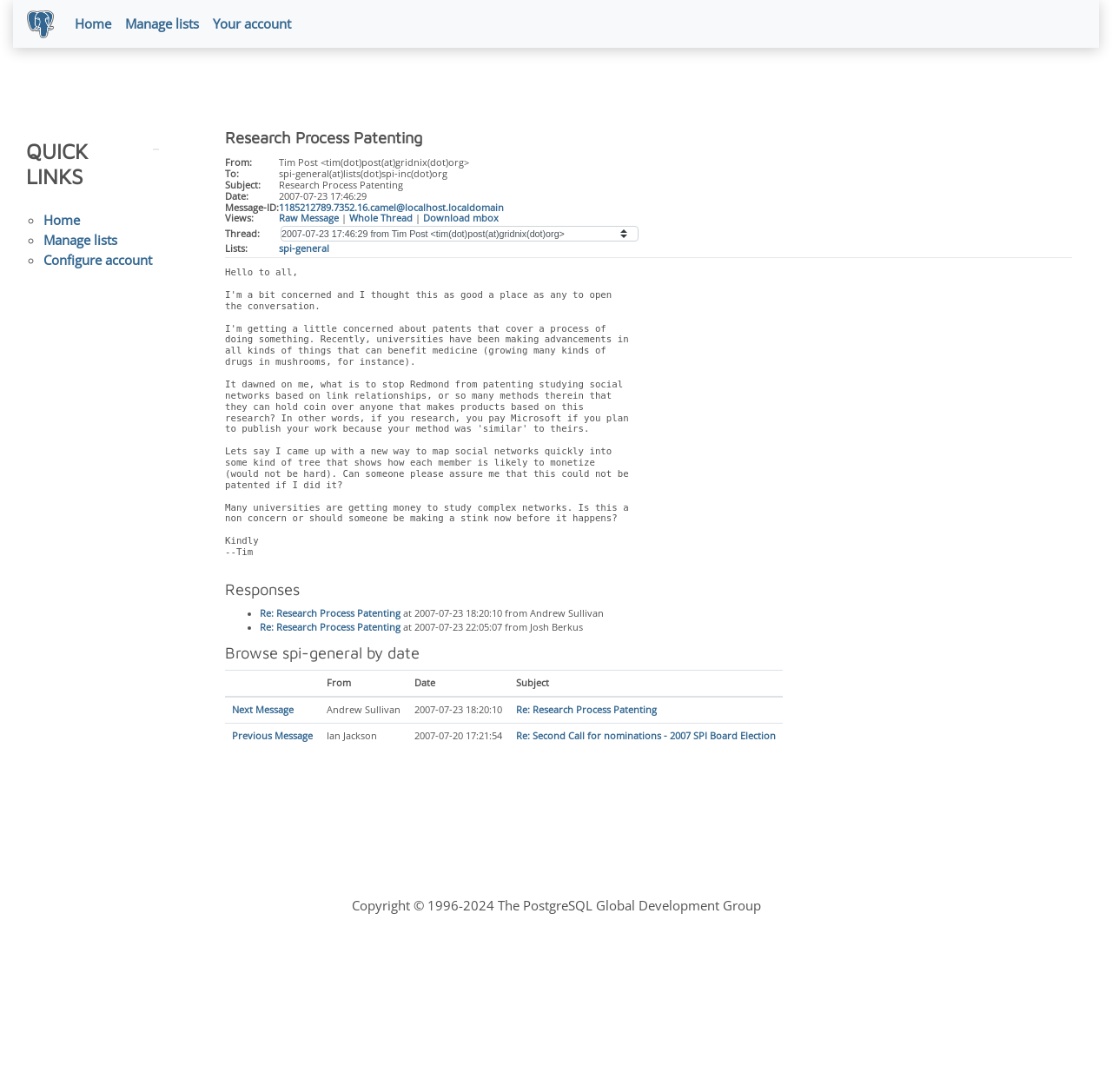Pinpoint the bounding box coordinates of the area that should be clicked to complete the following instruction: "View the 'Raw Message'". The coordinates must be given as four float numbers between 0 and 1, i.e., [left, top, right, bottom].

[0.251, 0.194, 0.305, 0.206]